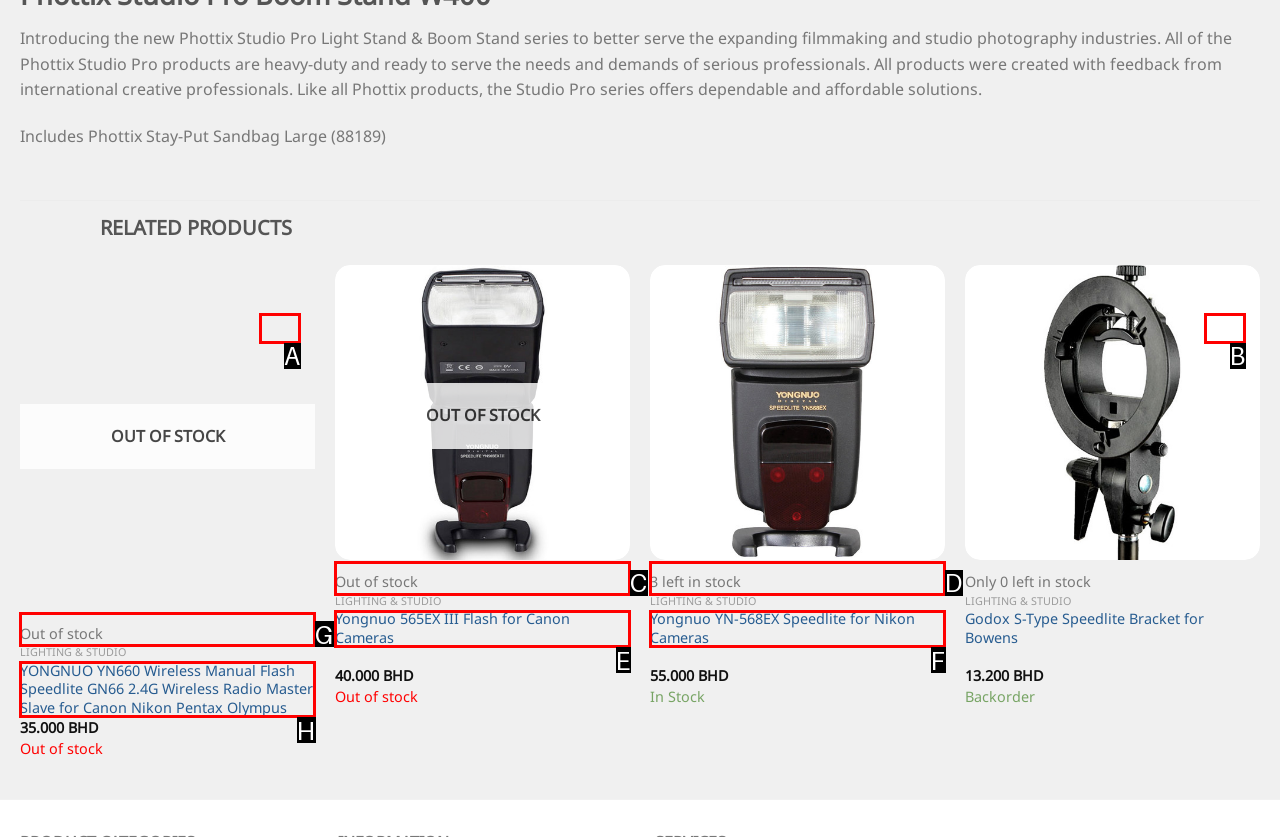Determine which UI element matches this description: Quick View
Reply with the appropriate option's letter.

D